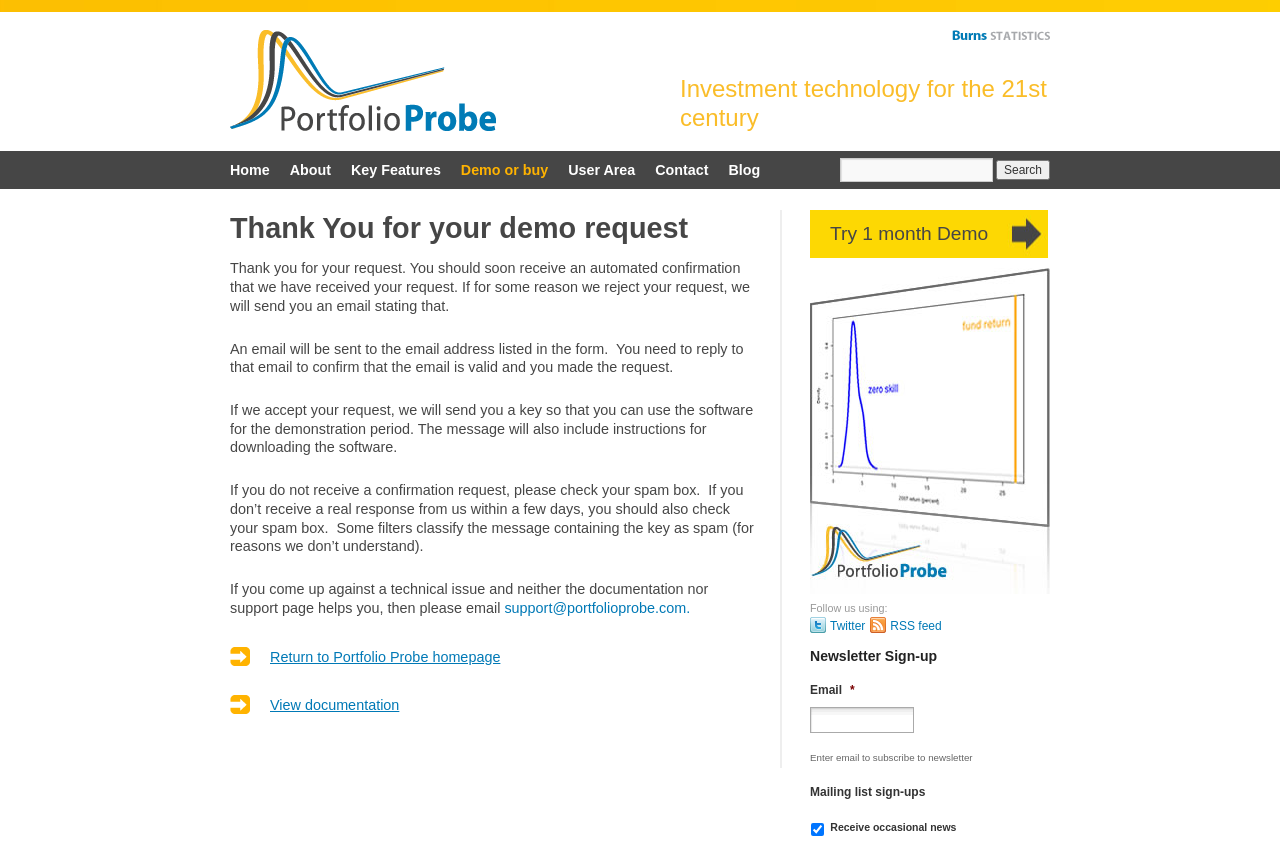How can I contact the support team?
Please utilize the information in the image to give a detailed response to the question.

The link 'support@portfolioprobe.com' is located at the bottom of the webpage, which suggests that I can contact the support team by sending an email to this address.